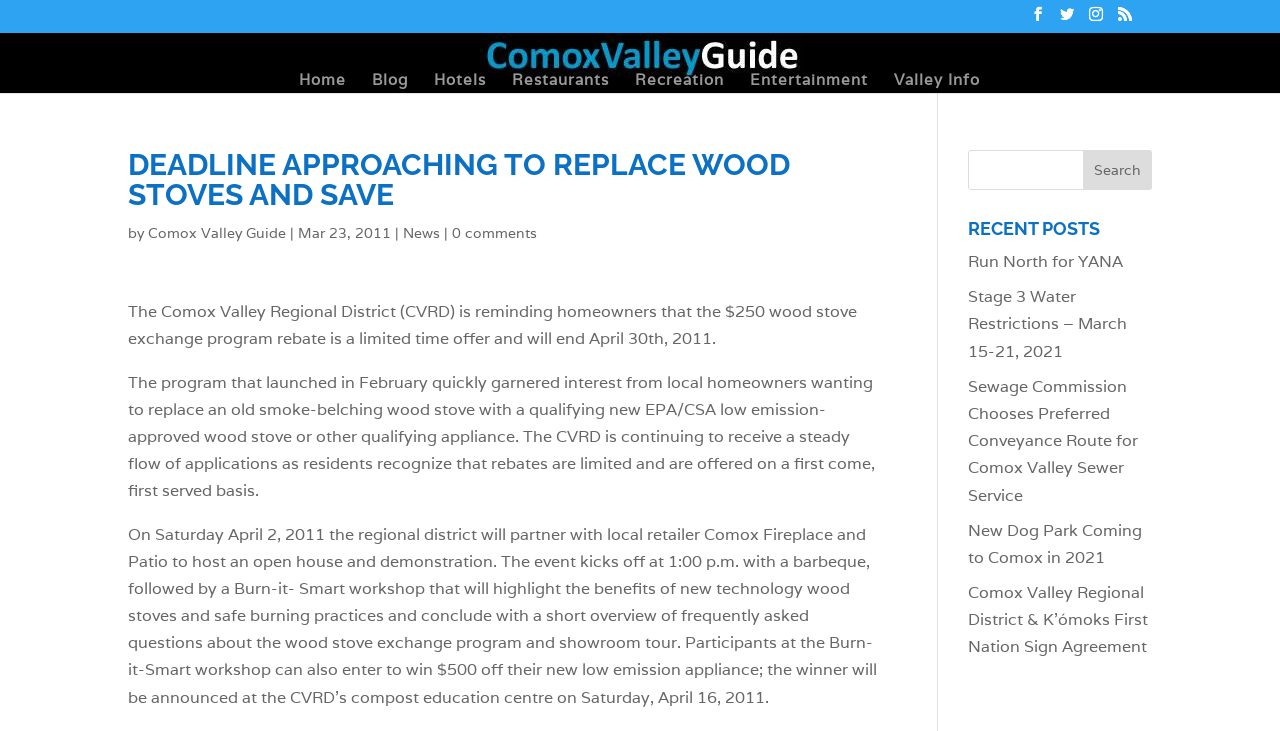Find the bounding box coordinates for the element that must be clicked to complete the instruction: "Click on the 'Home' link". The coordinates should be four float numbers between 0 and 1, indicated as [left, top, right, bottom].

[0.233, 0.099, 0.27, 0.127]